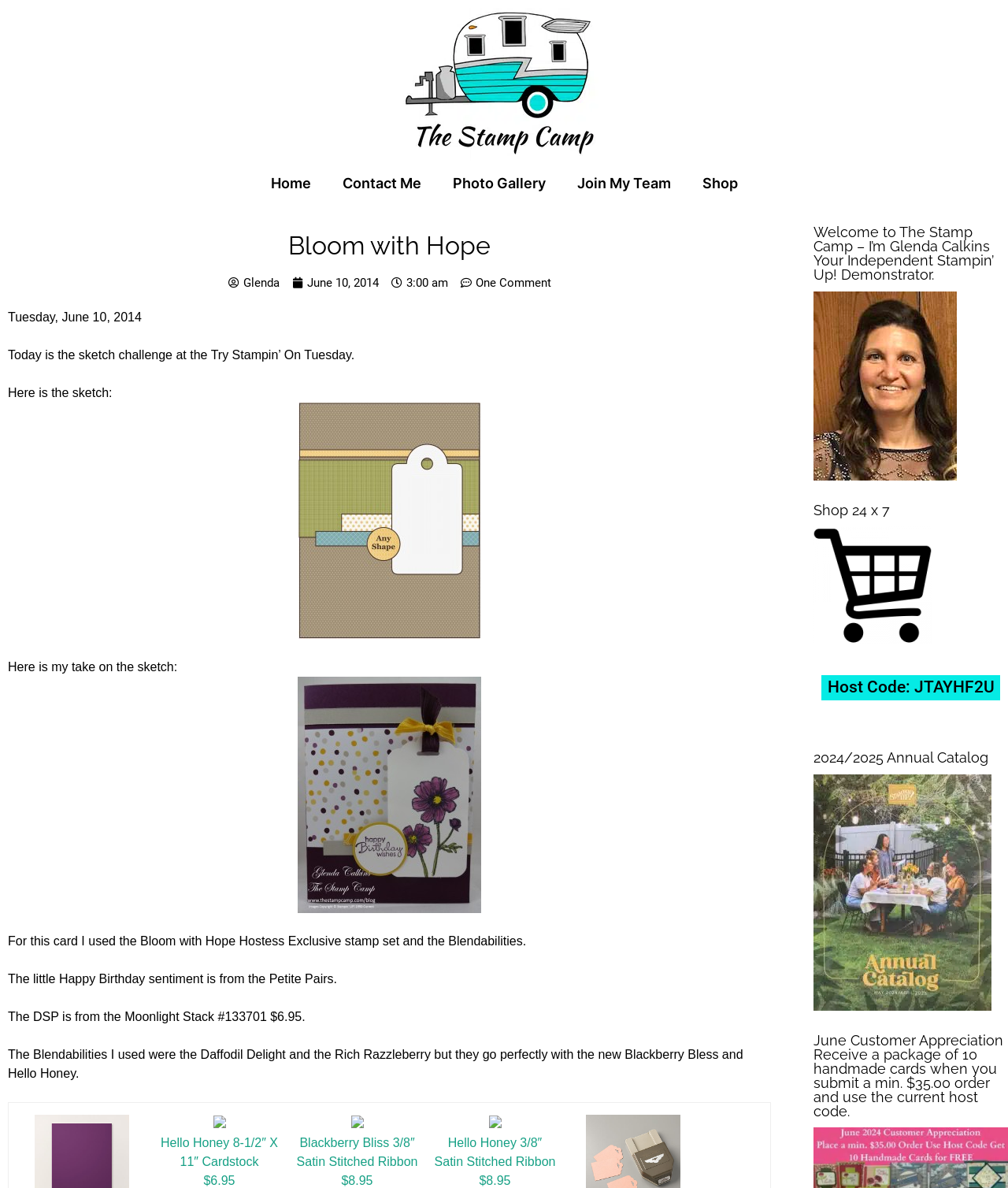What is the date of the blog post?
Please ensure your answer to the question is detailed and covers all necessary aspects.

The date of the blog post can be found in the top-right corner of the webpage, where it is written as 'Tuesday, June 10, 2014'.